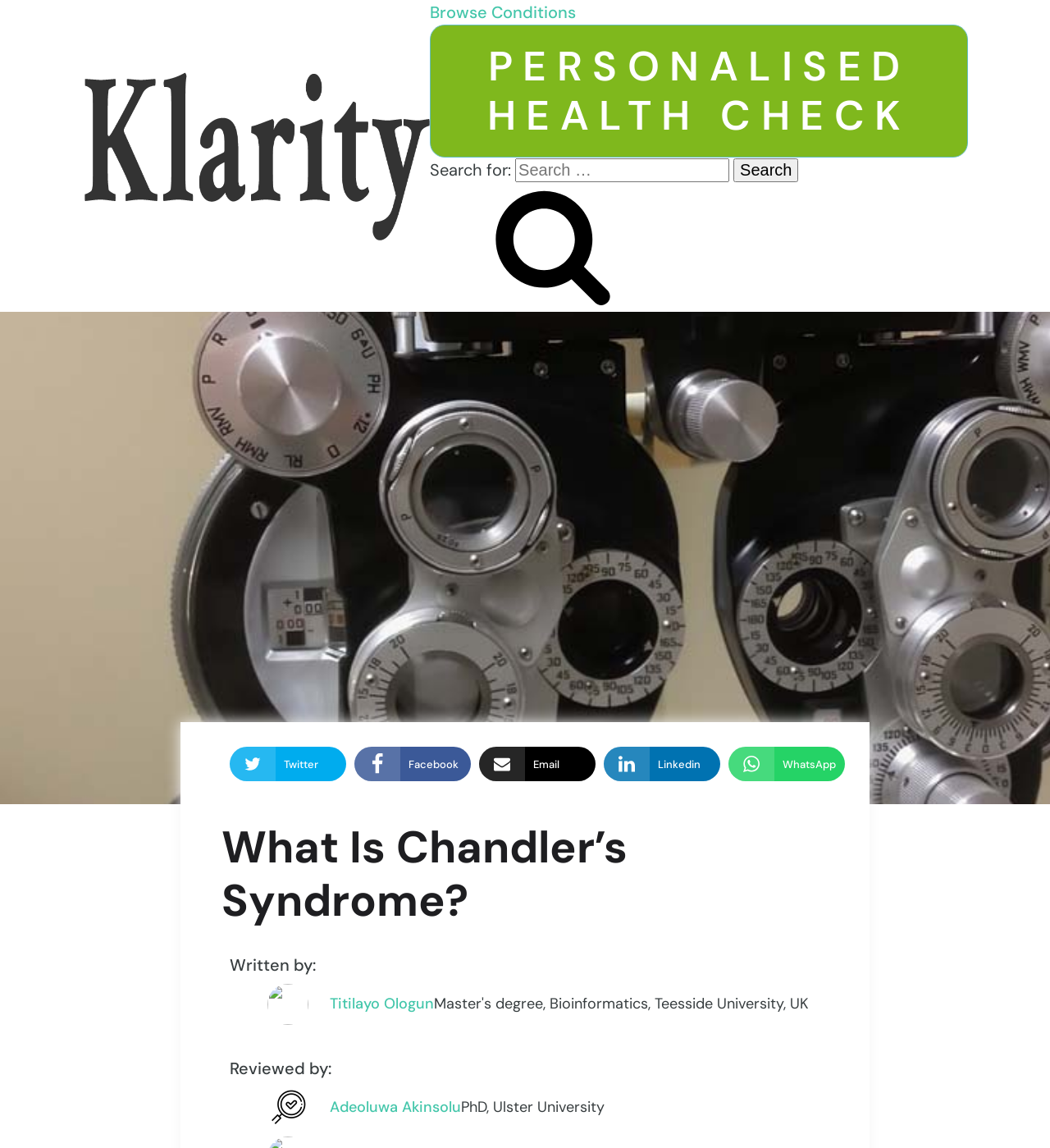Determine the bounding box coordinates of the region to click in order to accomplish the following instruction: "Read about Chandler's Syndrome". Provide the coordinates as four float numbers between 0 and 1, specifically [left, top, right, bottom].

[0.172, 0.716, 0.828, 0.808]